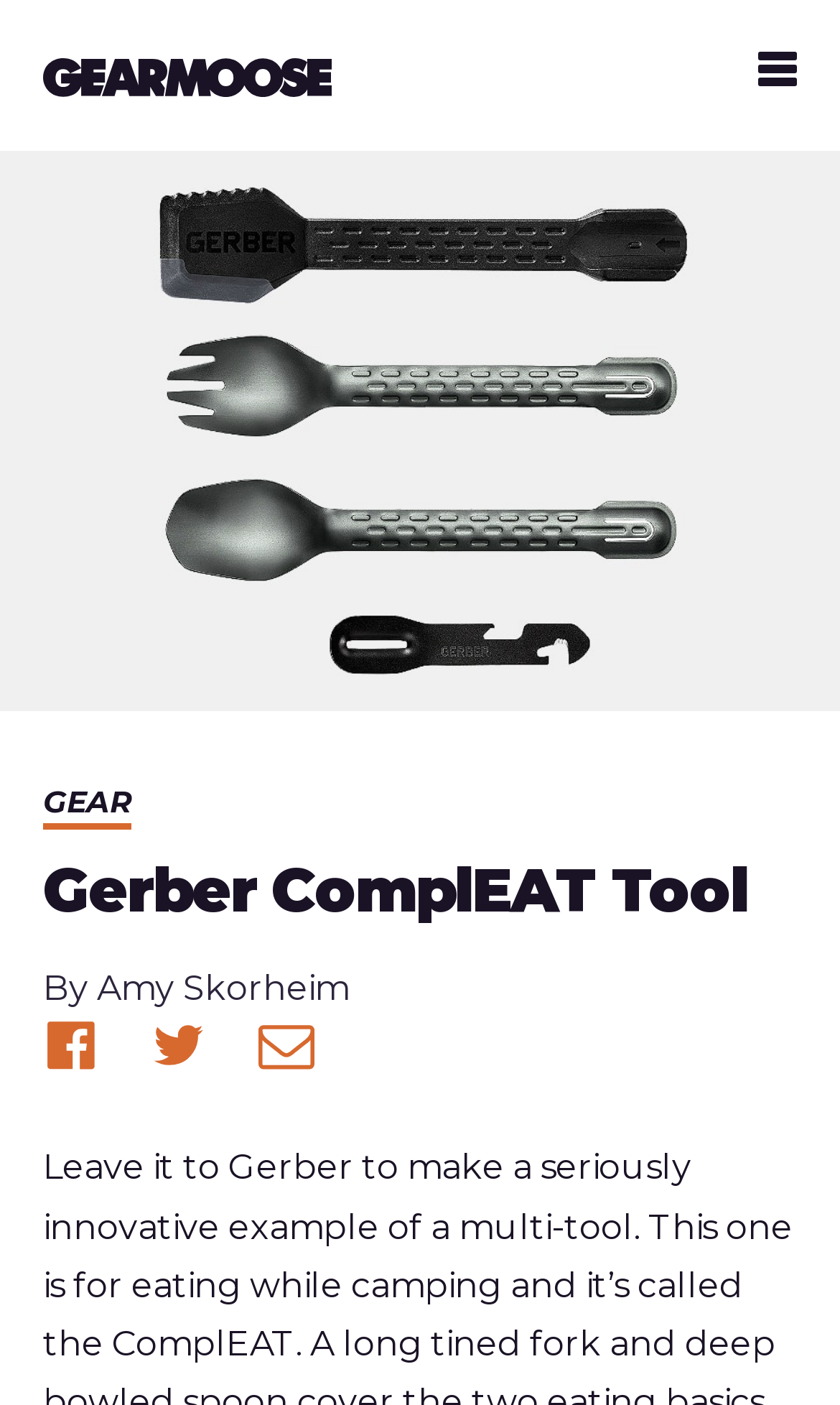From the webpage screenshot, predict the bounding box of the UI element that matches this description: "Share on Facebook".

[0.051, 0.724, 0.118, 0.764]